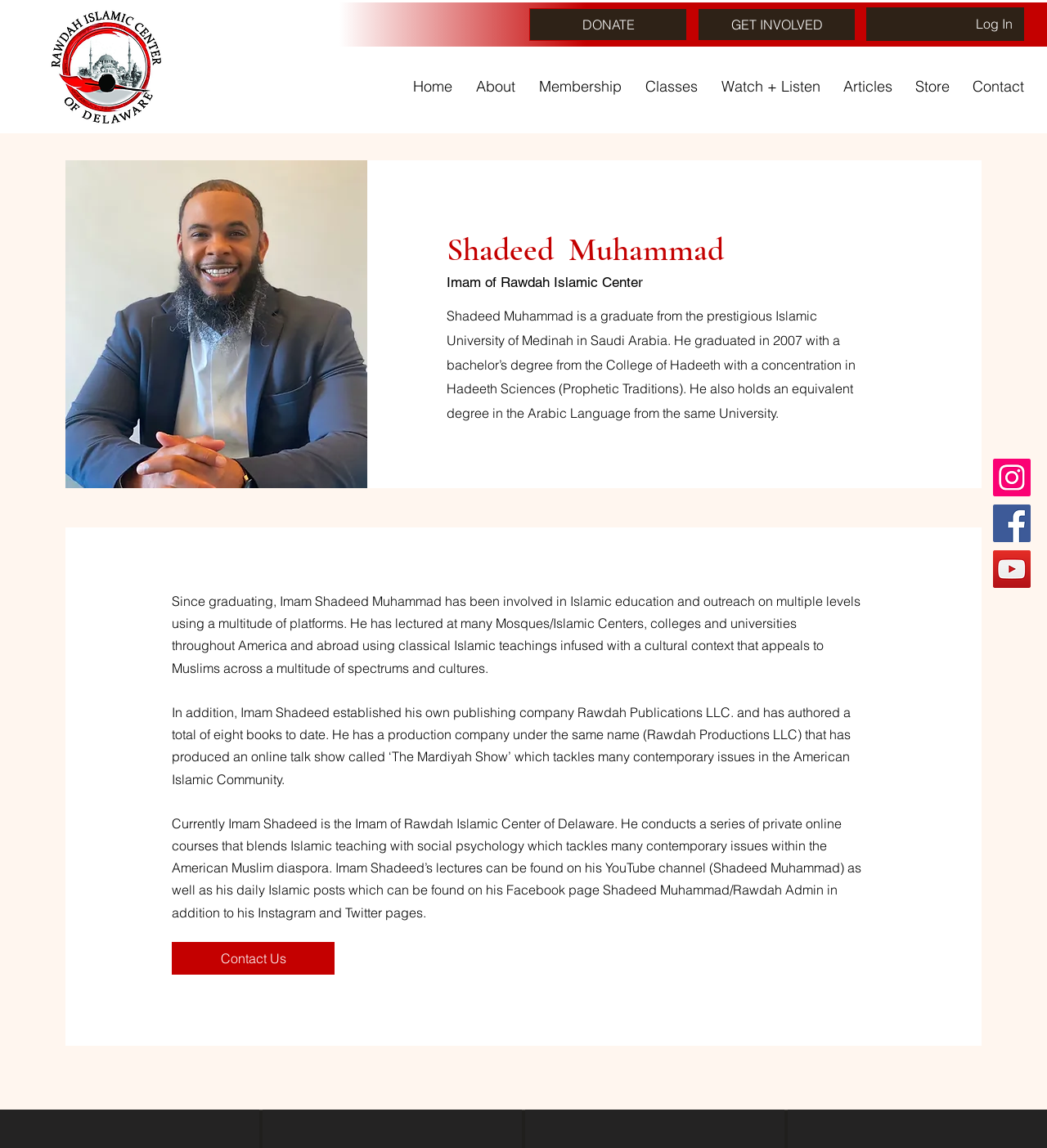Give the bounding box coordinates for this UI element: "Store". The coordinates should be four float numbers between 0 and 1, arranged as [left, top, right, bottom].

[0.86, 0.065, 0.915, 0.086]